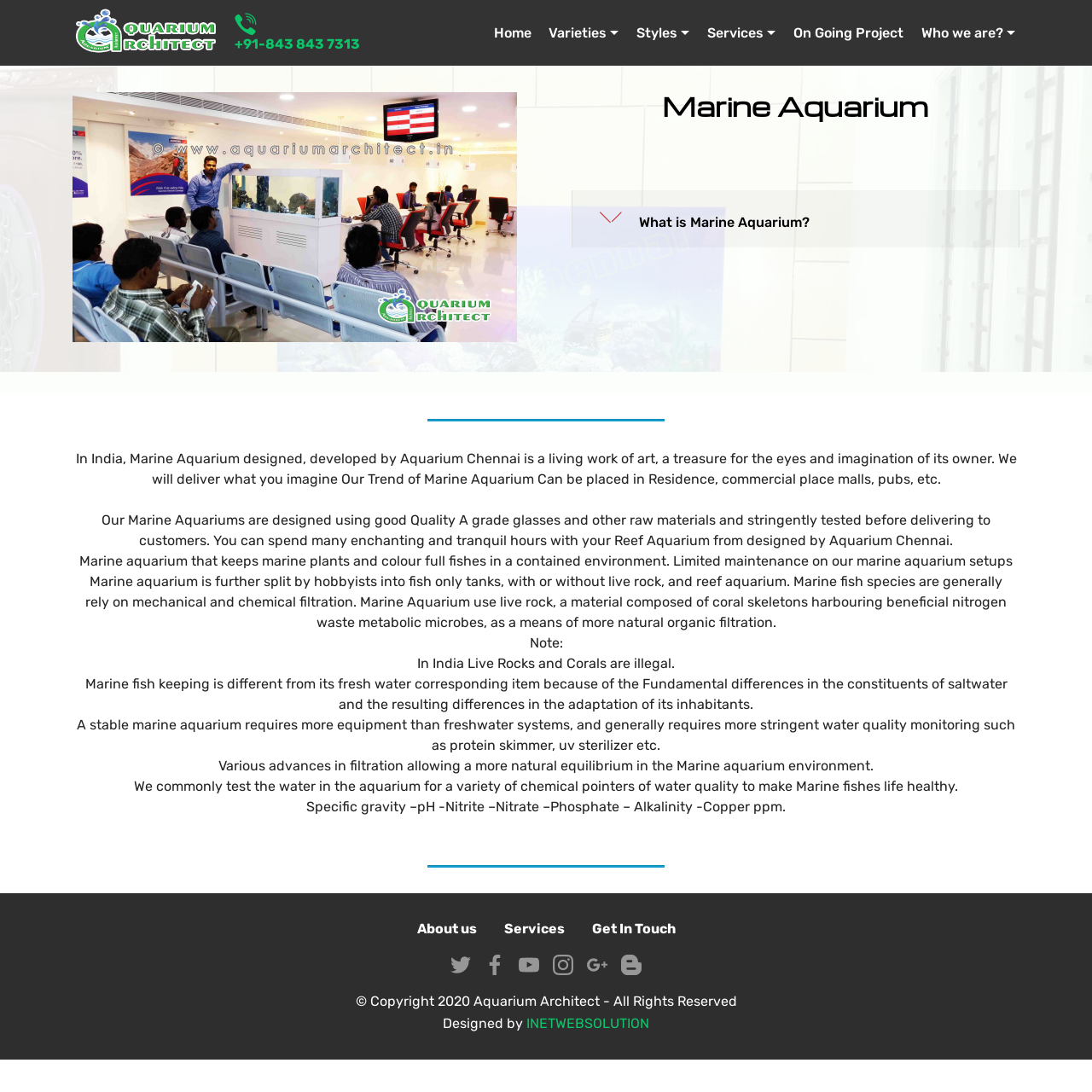Please locate the bounding box coordinates of the element that needs to be clicked to achieve the following instruction: "Click on the 'What is Marine Aquarium?' tab". The coordinates should be four float numbers between 0 and 1, i.e., [left, top, right, bottom].

[0.523, 0.174, 0.934, 0.227]